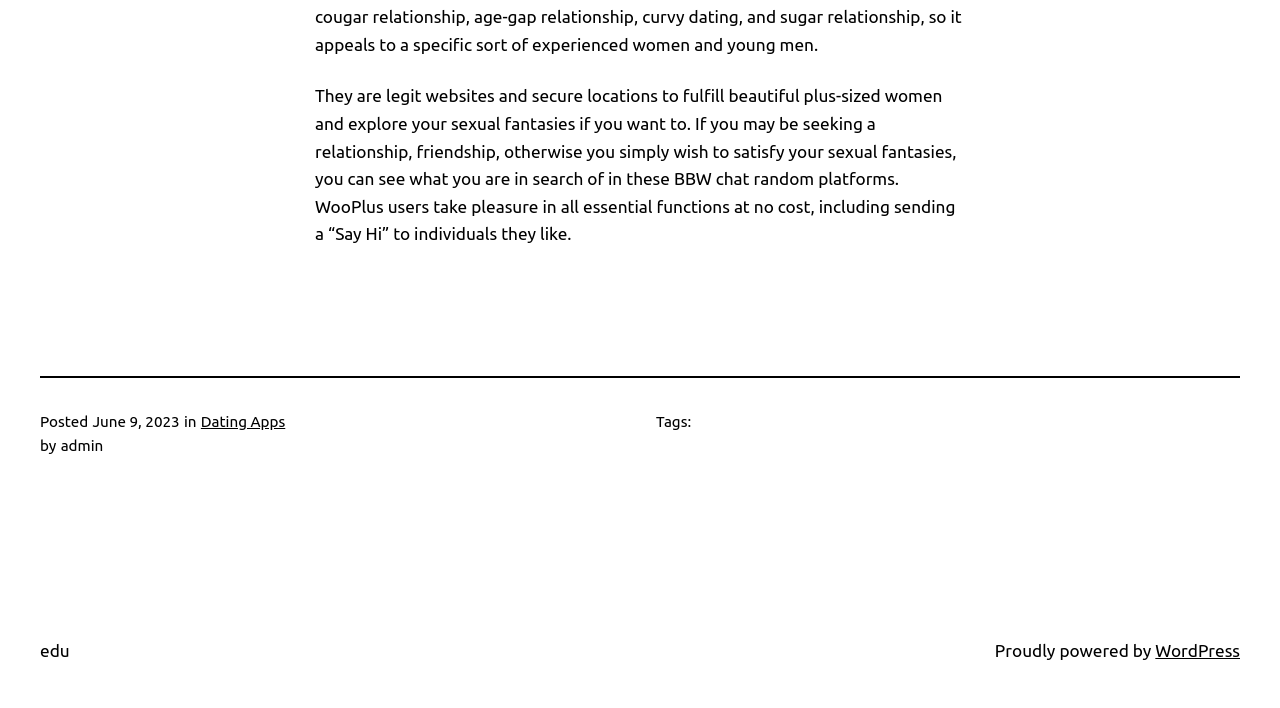What is the category of the article?
Please answer the question with a single word or phrase, referencing the image.

Dating Apps